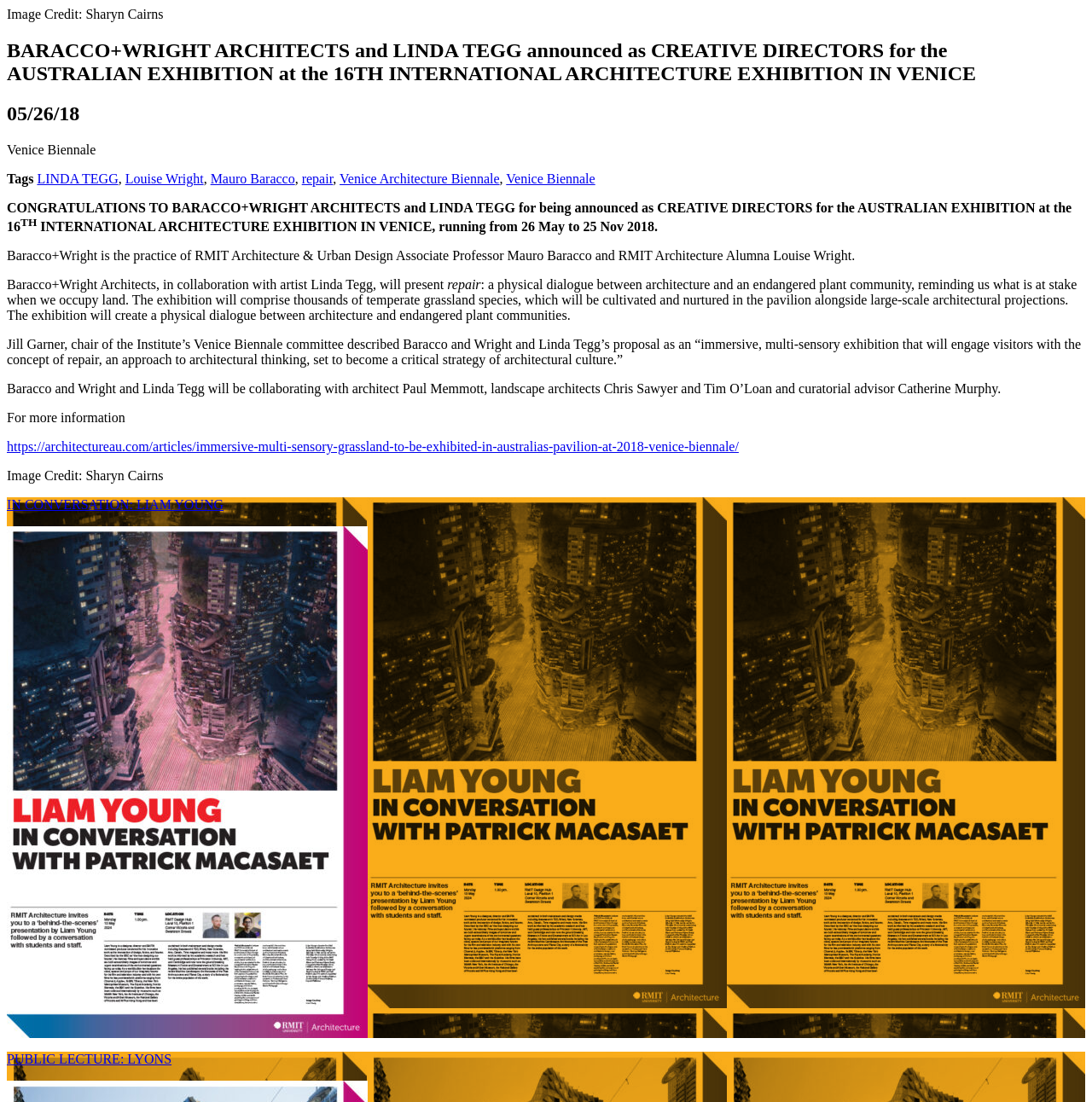Provide a single word or phrase to answer the given question: 
What is the name of the artist collaborating with Baracco+Wright?

Linda Tegg